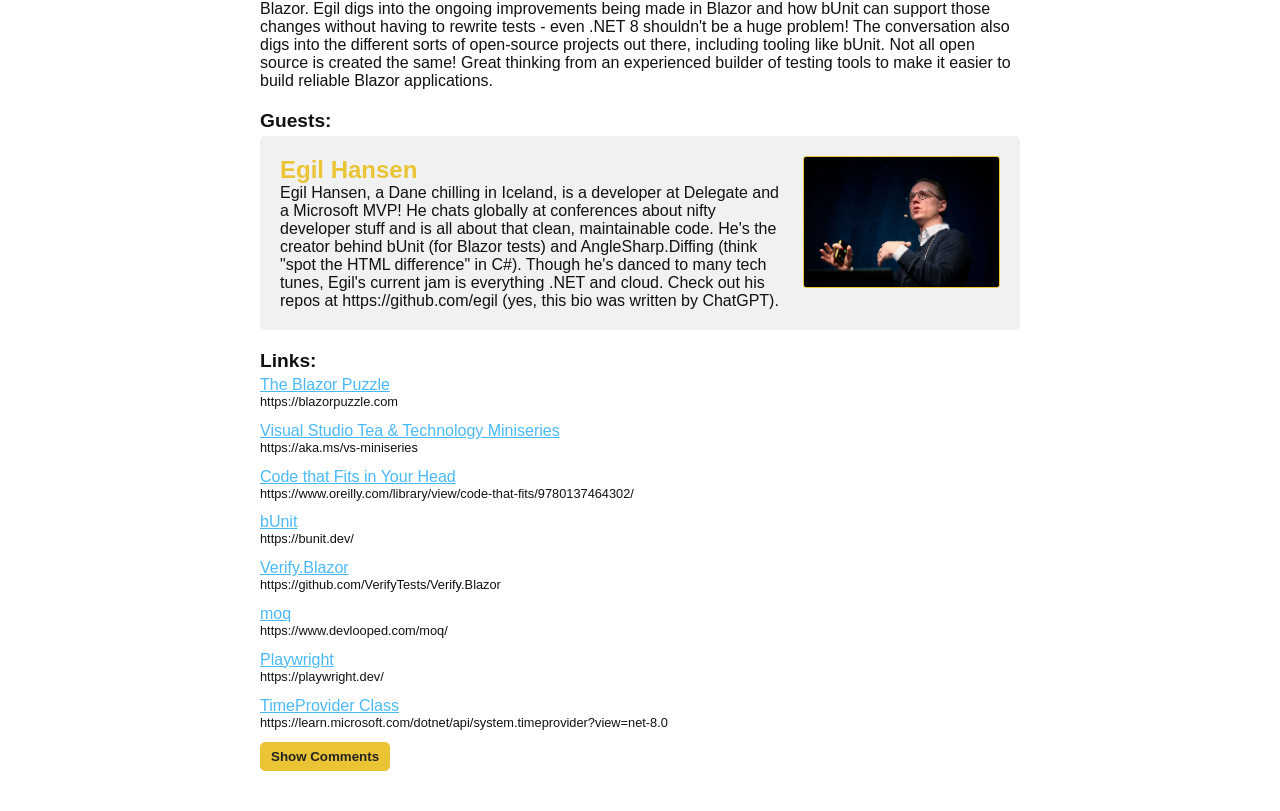Show the bounding box coordinates for the HTML element described as: "Playwright".

[0.203, 0.802, 0.261, 0.823]